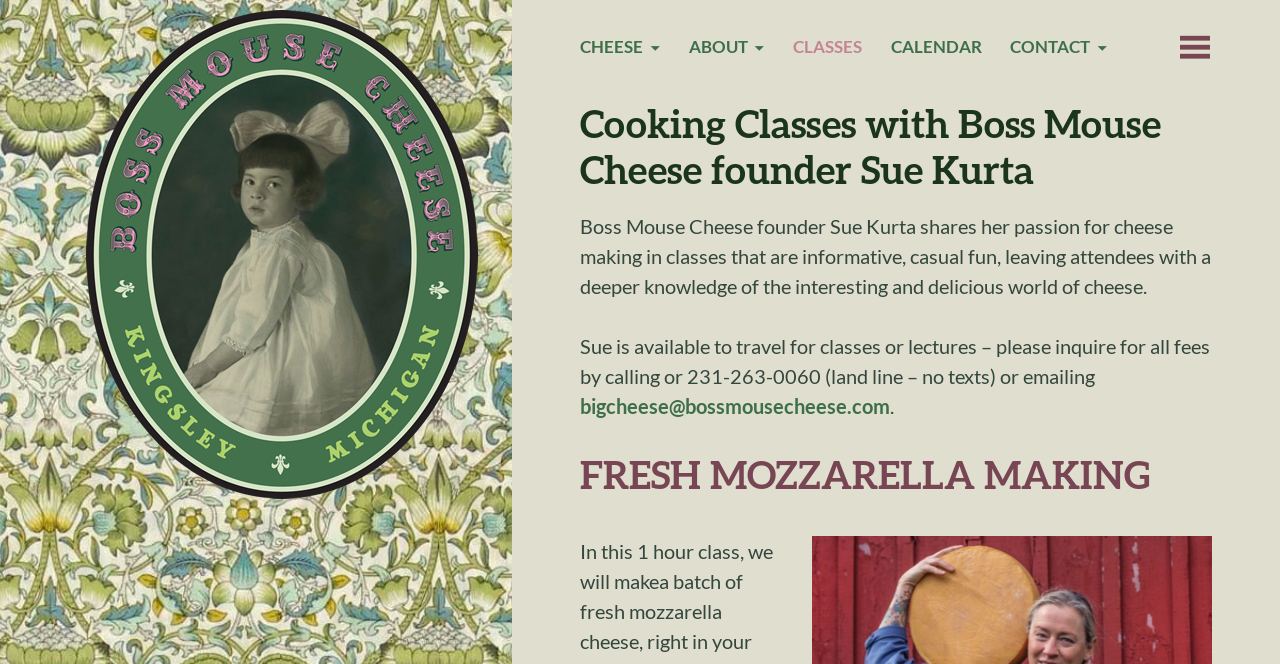What is the phone number to inquire about class fees?
Look at the image and respond with a one-word or short phrase answer.

231-263-0060